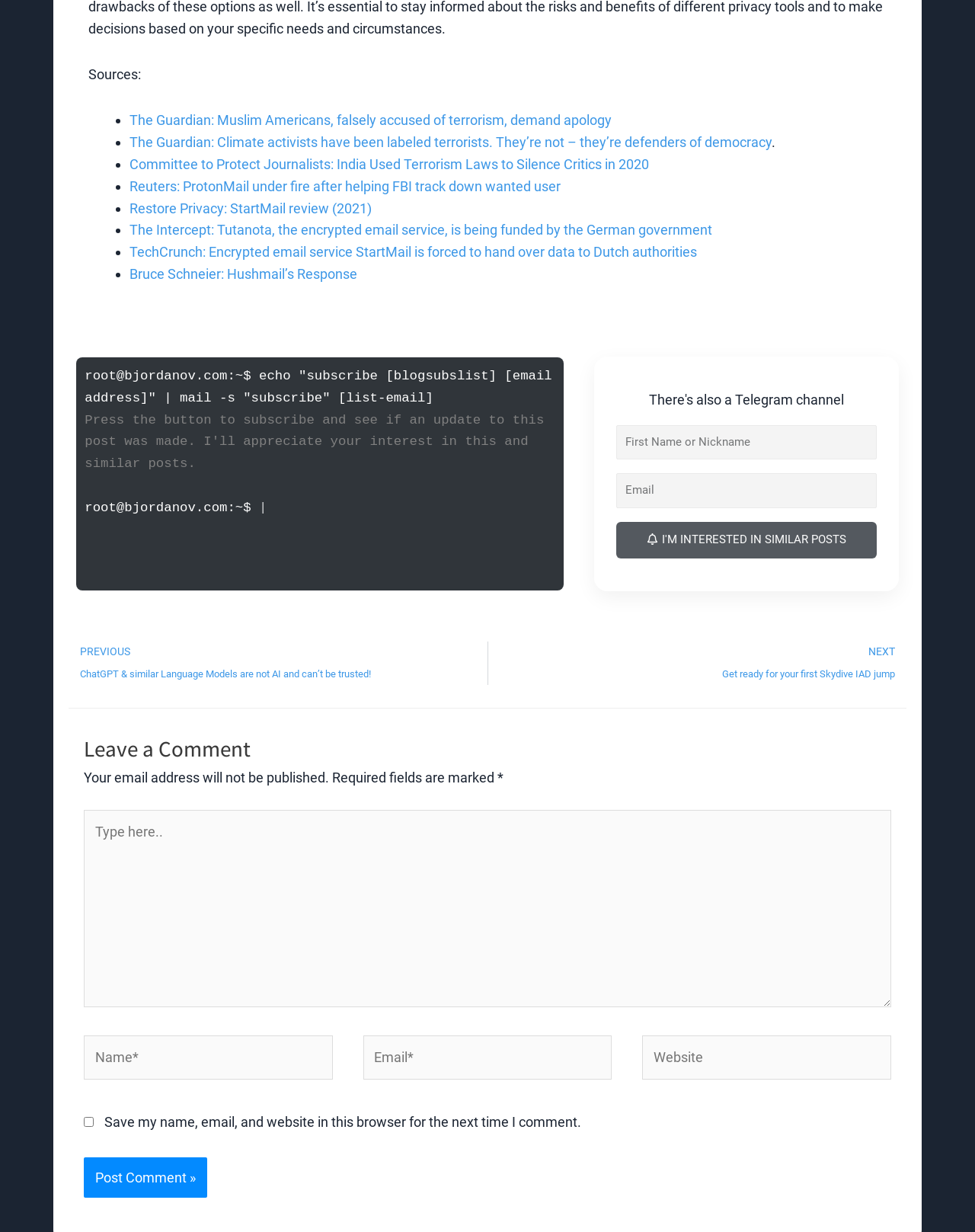Locate the bounding box coordinates of the element that should be clicked to fulfill the instruction: "Leave a comment".

[0.086, 0.657, 0.93, 0.824]